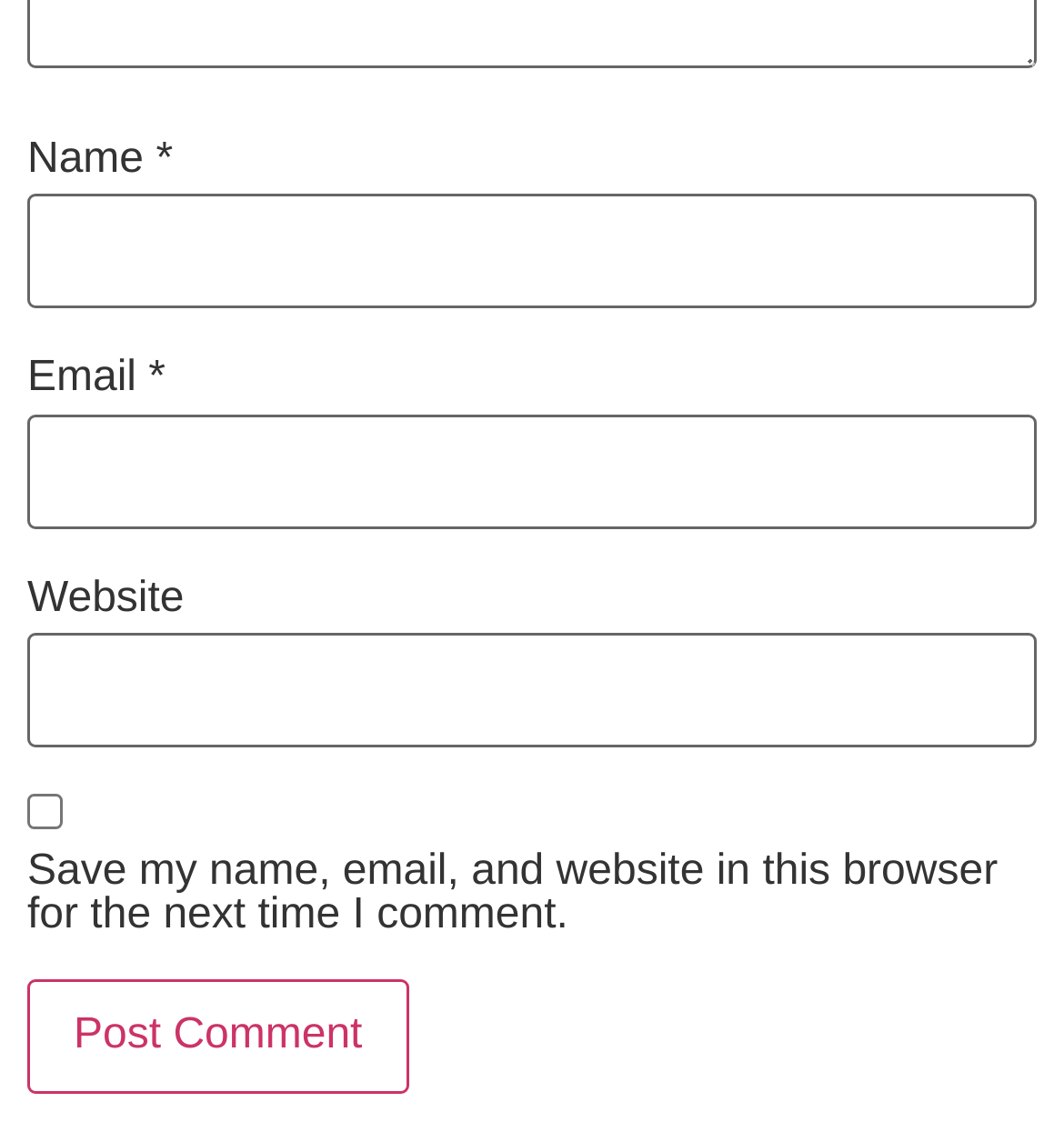Please respond in a single word or phrase: 
What is the first required field?

Name